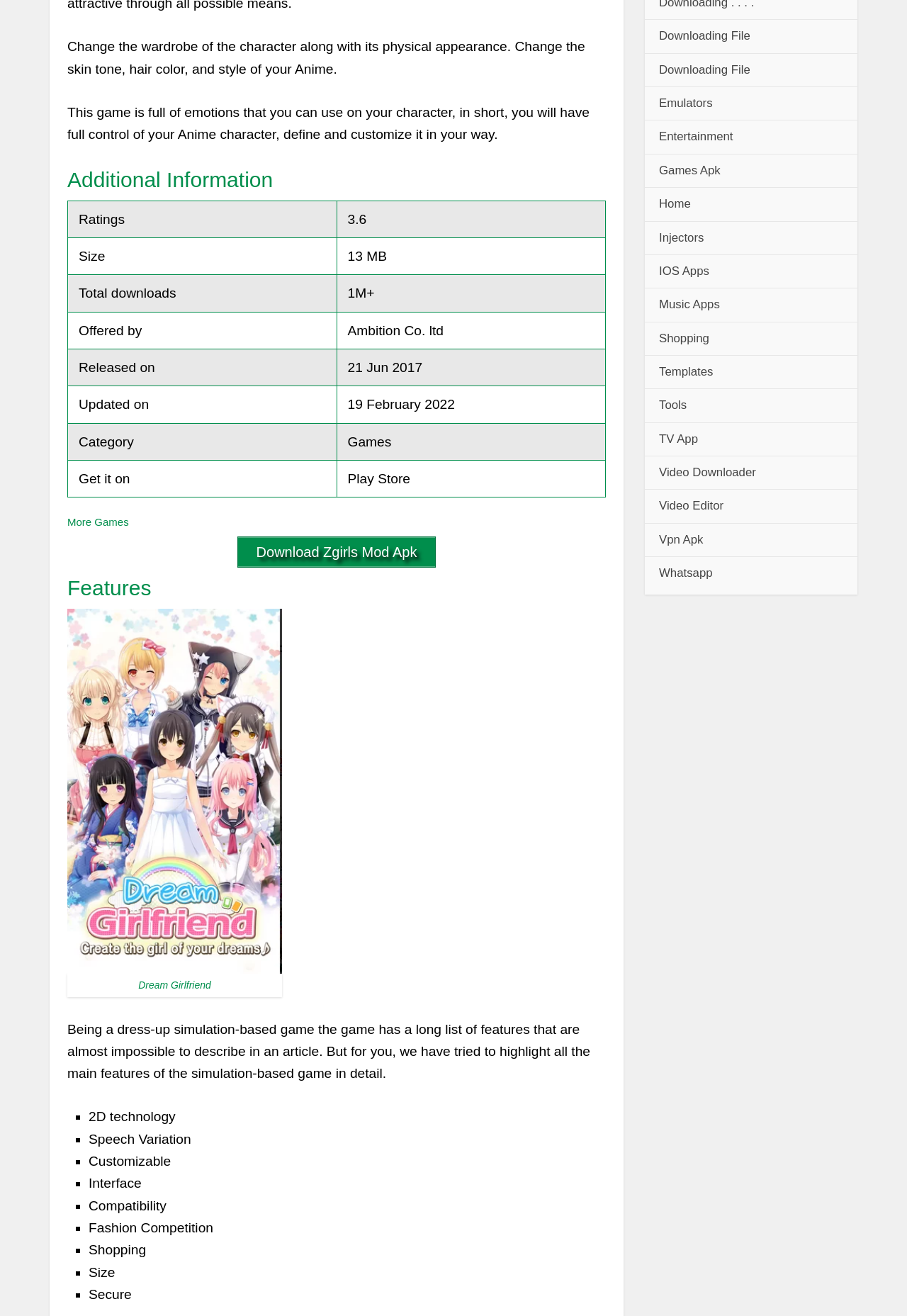Given the description "Home", provide the bounding box coordinates of the corresponding UI element.

[0.711, 0.143, 0.777, 0.168]